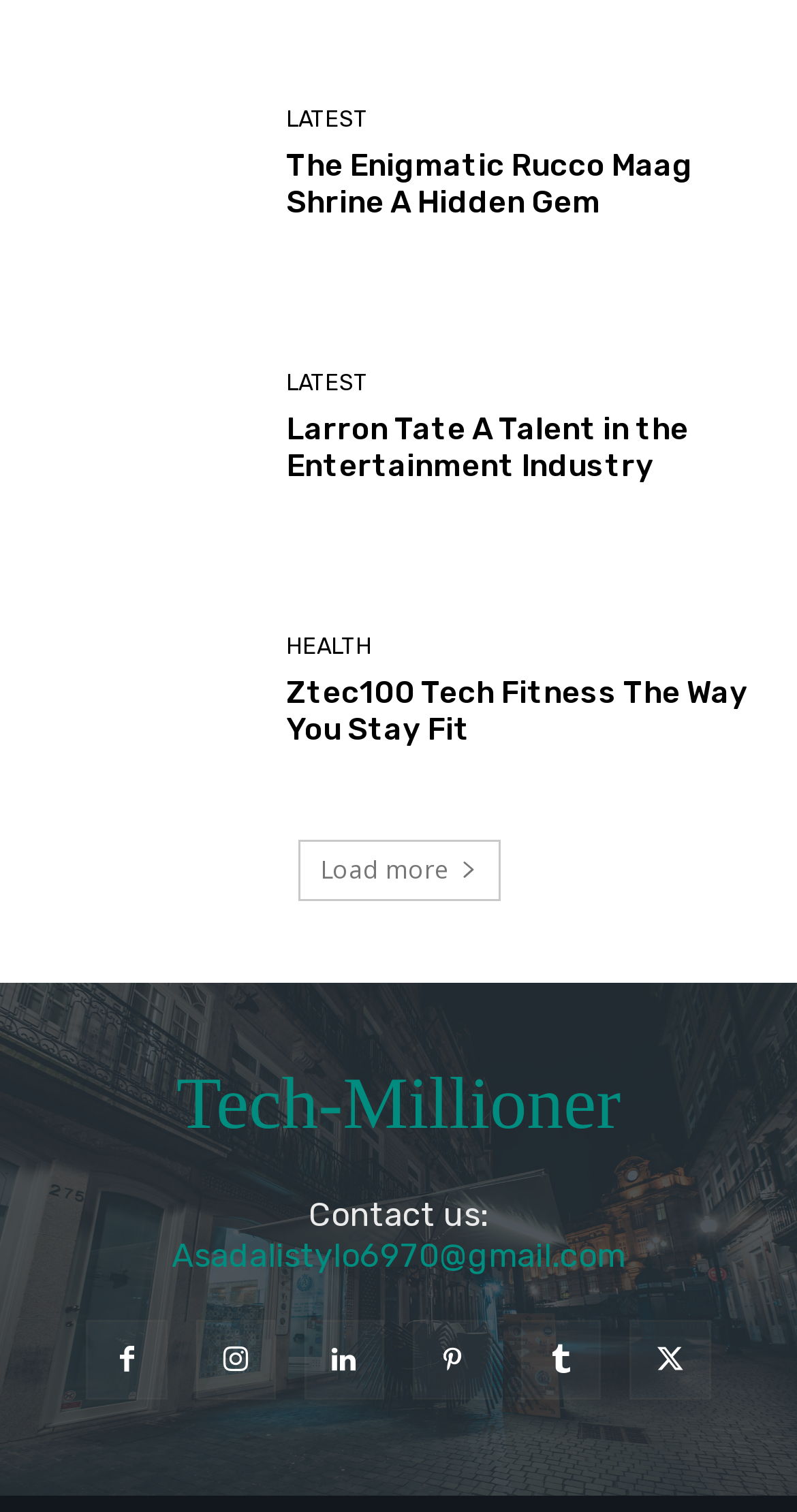Please analyze the image and give a detailed answer to the question:
How many social media links are present at the bottom of the page?

The social media links are represented by the icons '', '', '', '', '', and '' which are located at the bottom of the page. By counting these icons, we can determine that there are 6 social media links present.